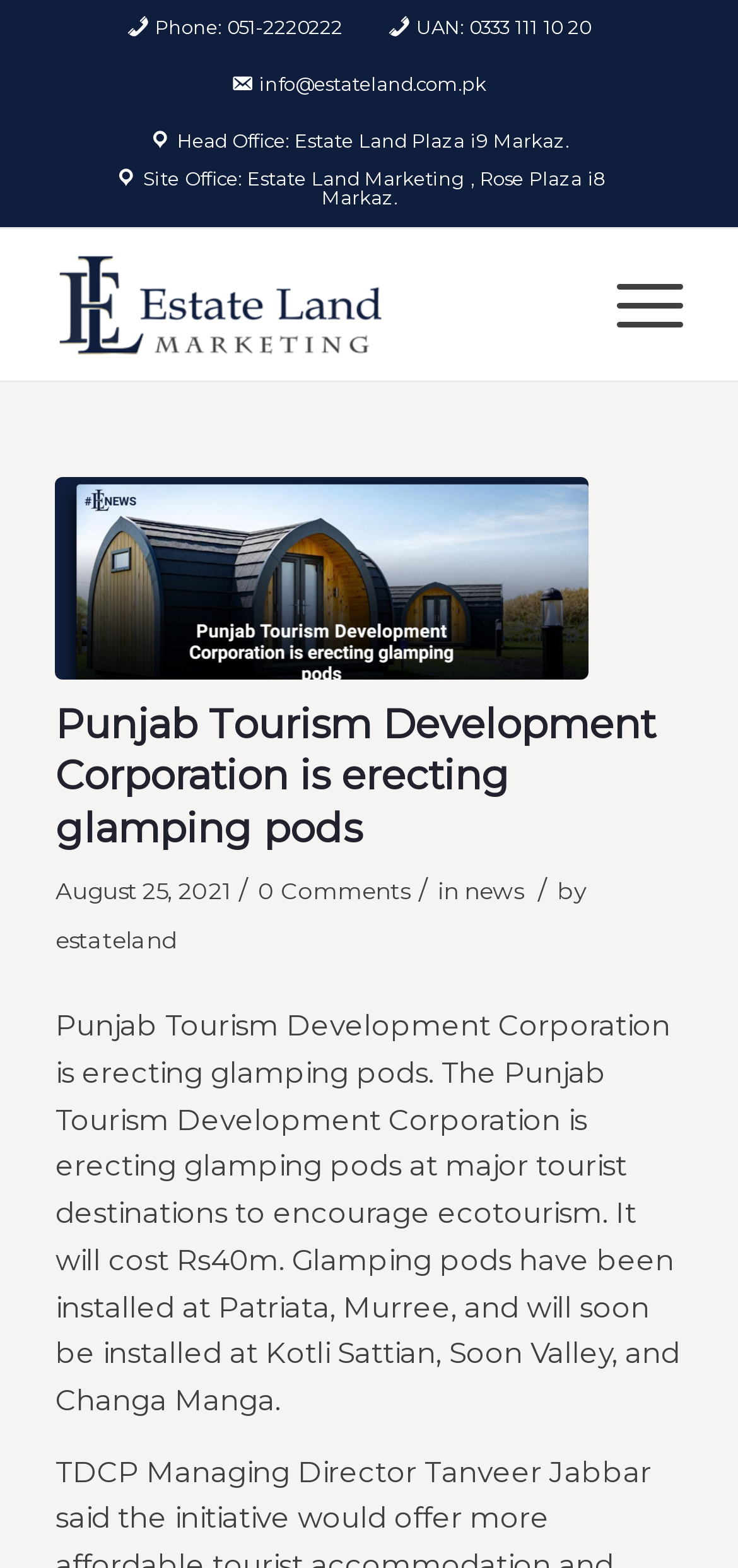Please identify the bounding box coordinates of the element that needs to be clicked to execute the following command: "Open the menu". Provide the bounding box using four float numbers between 0 and 1, formatted as [left, top, right, bottom].

[0.784, 0.146, 0.925, 0.243]